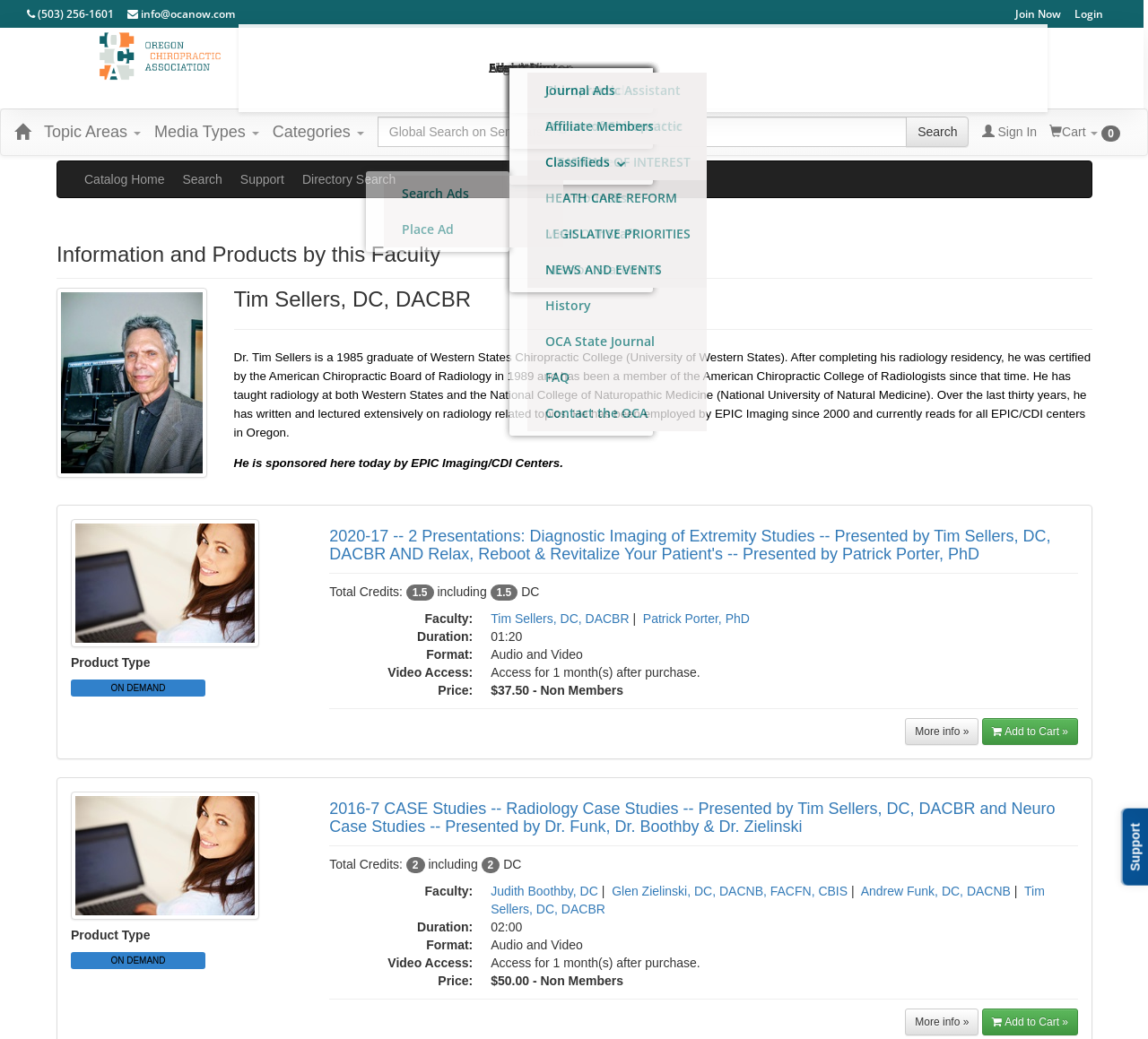Using the description: "Tim Sellers, DC, DACBR", identify the bounding box of the corresponding UI element in the screenshot.

[0.428, 0.604, 0.548, 0.618]